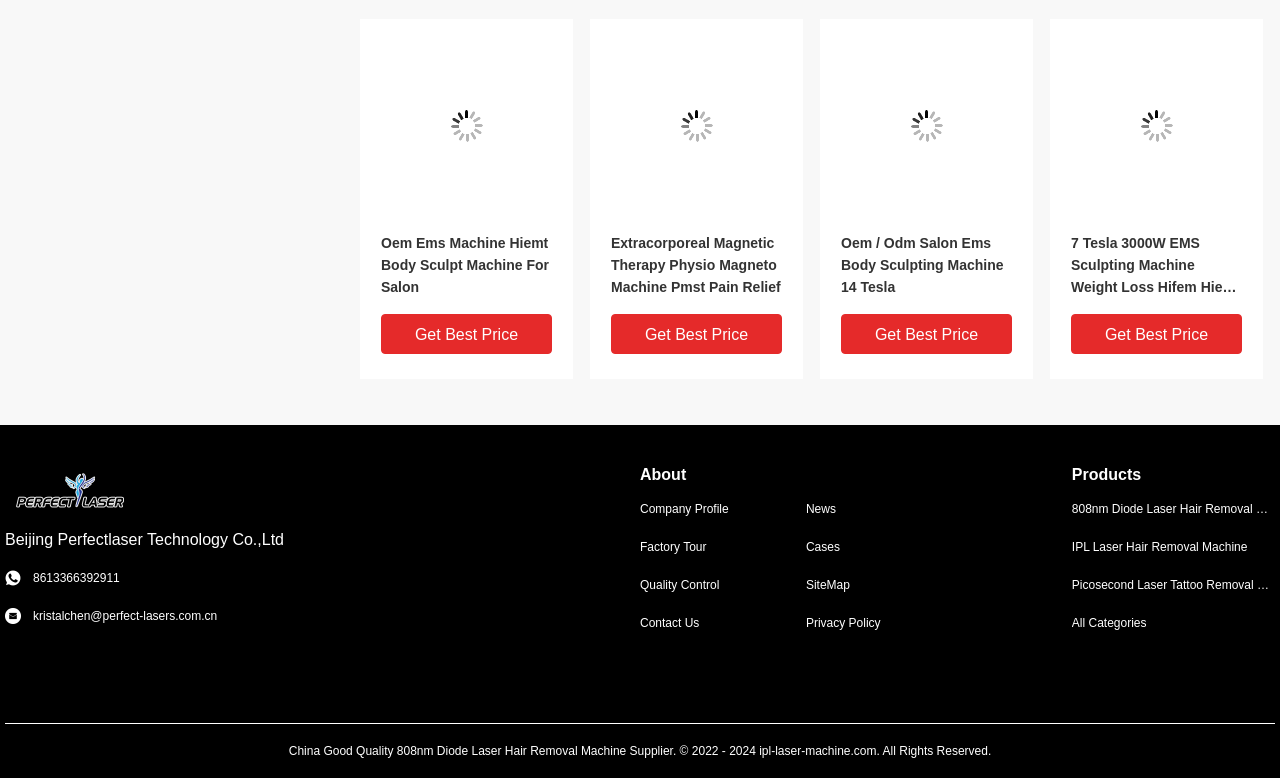Locate the bounding box coordinates of the area you need to click to fulfill this instruction: 'View details of 7 Tesla 3000W EMS Sculpting Machine Weight Loss Hifem Hiemt Body Sculpt Machine'. The coordinates must be in the form of four float numbers ranging from 0 to 1: [left, top, right, bottom].

[0.837, 0.298, 0.97, 0.383]